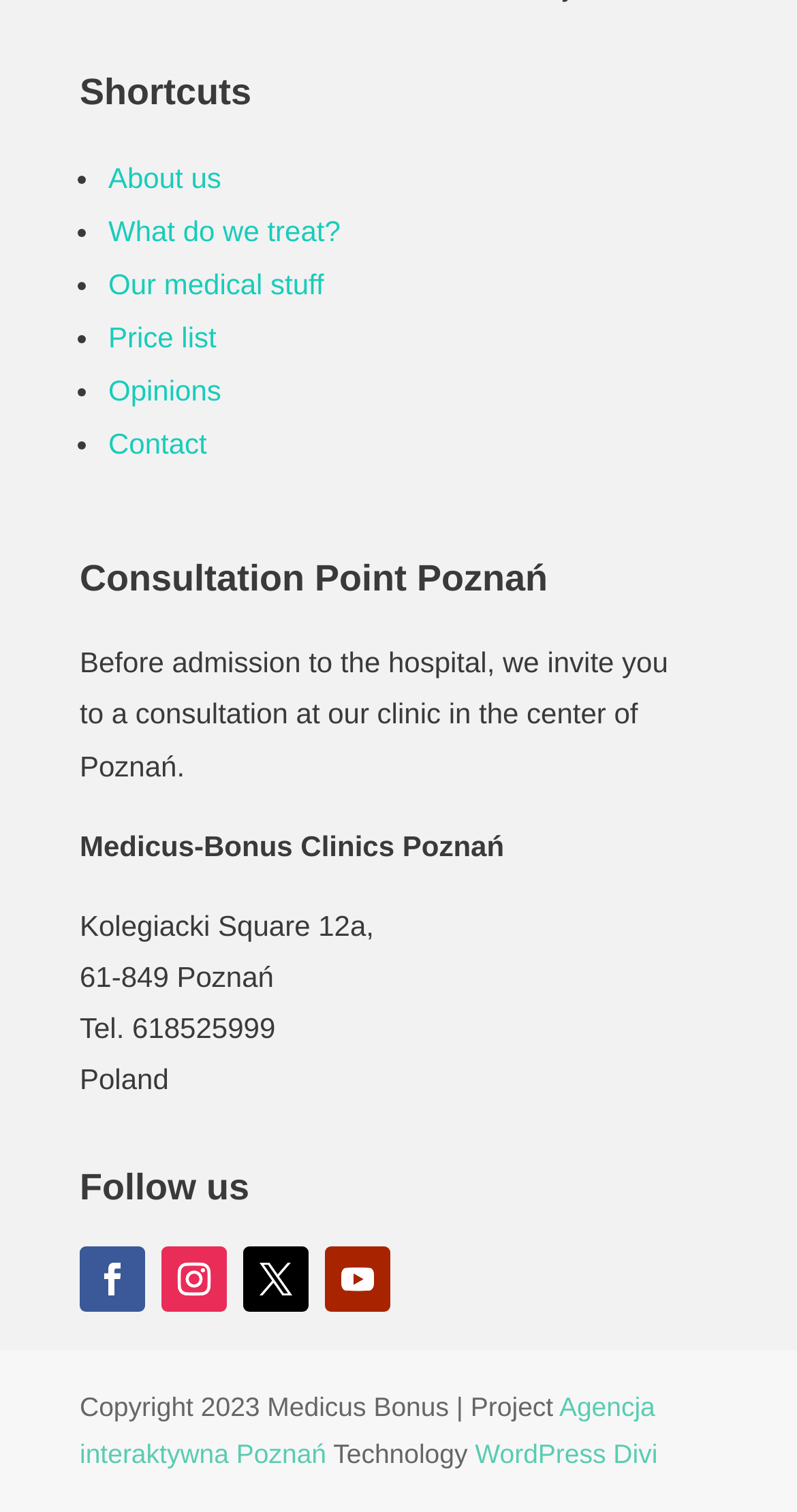Please indicate the bounding box coordinates of the element's region to be clicked to achieve the instruction: "Check Copyright information". Provide the coordinates as four float numbers between 0 and 1, i.e., [left, top, right, bottom].

[0.1, 0.92, 0.702, 0.94]